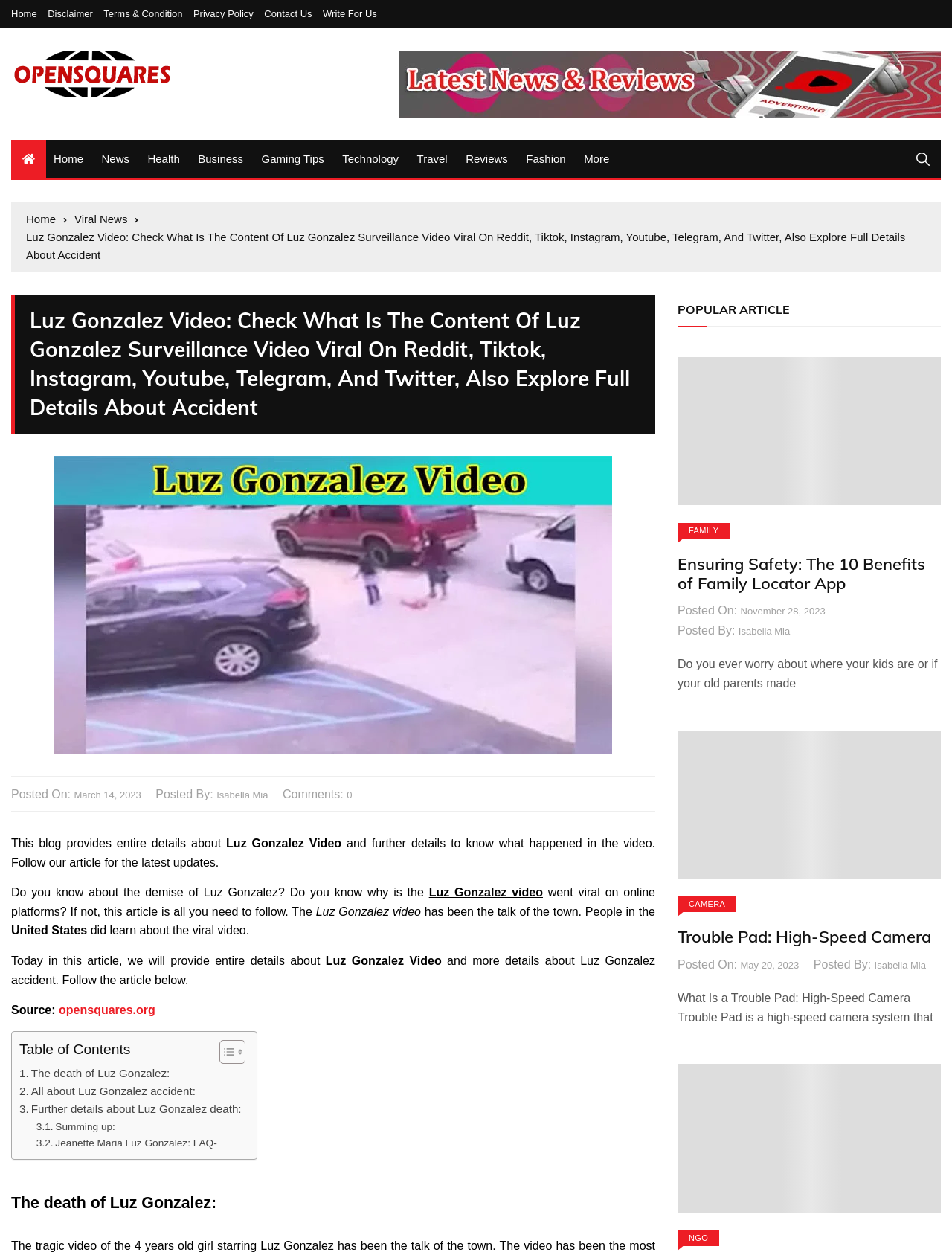Please locate the bounding box coordinates of the element that should be clicked to complete the given instruction: "Click PROJECTS".

None